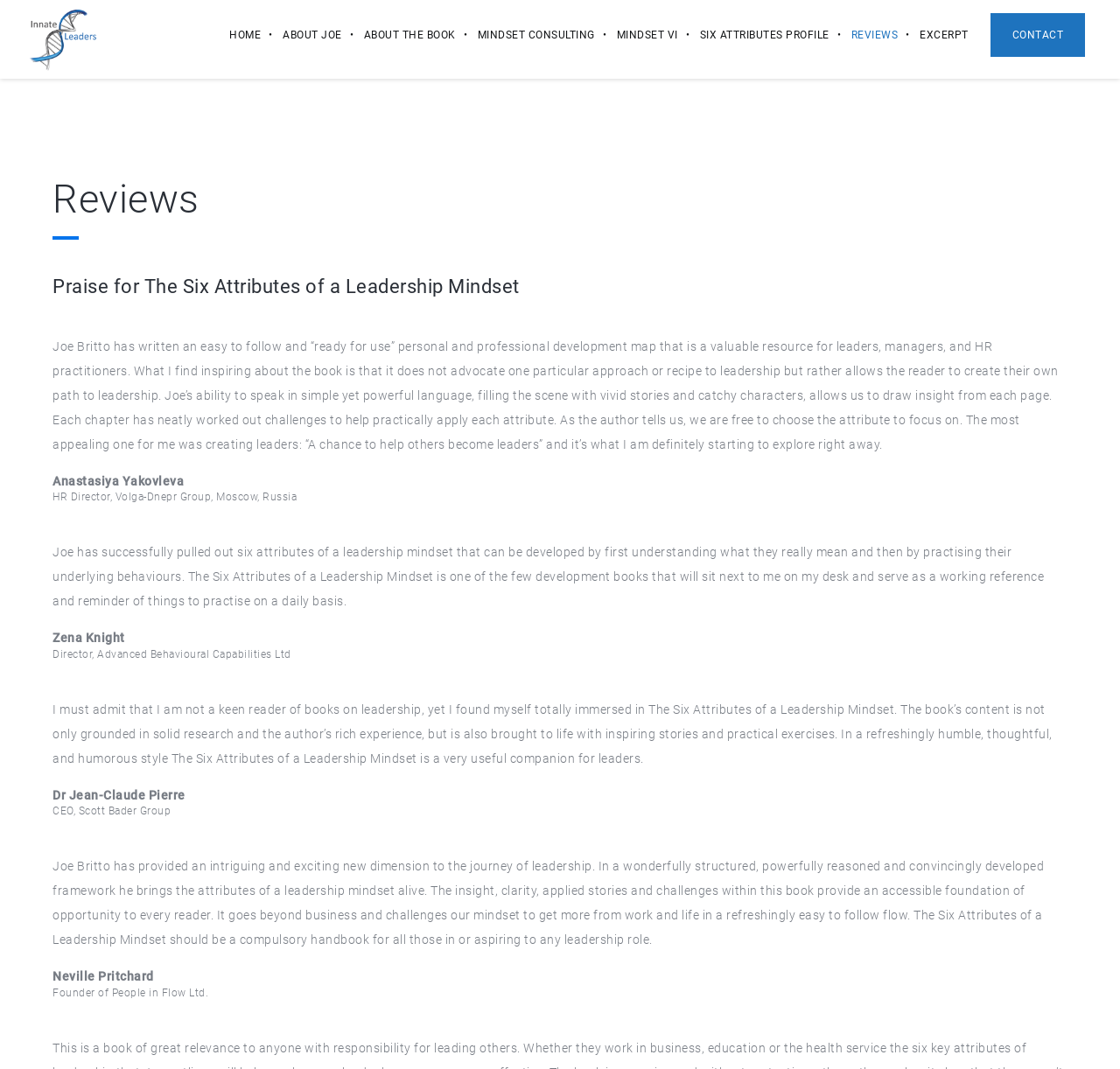Please answer the following question using a single word or phrase: How many reviews are on this page?

4